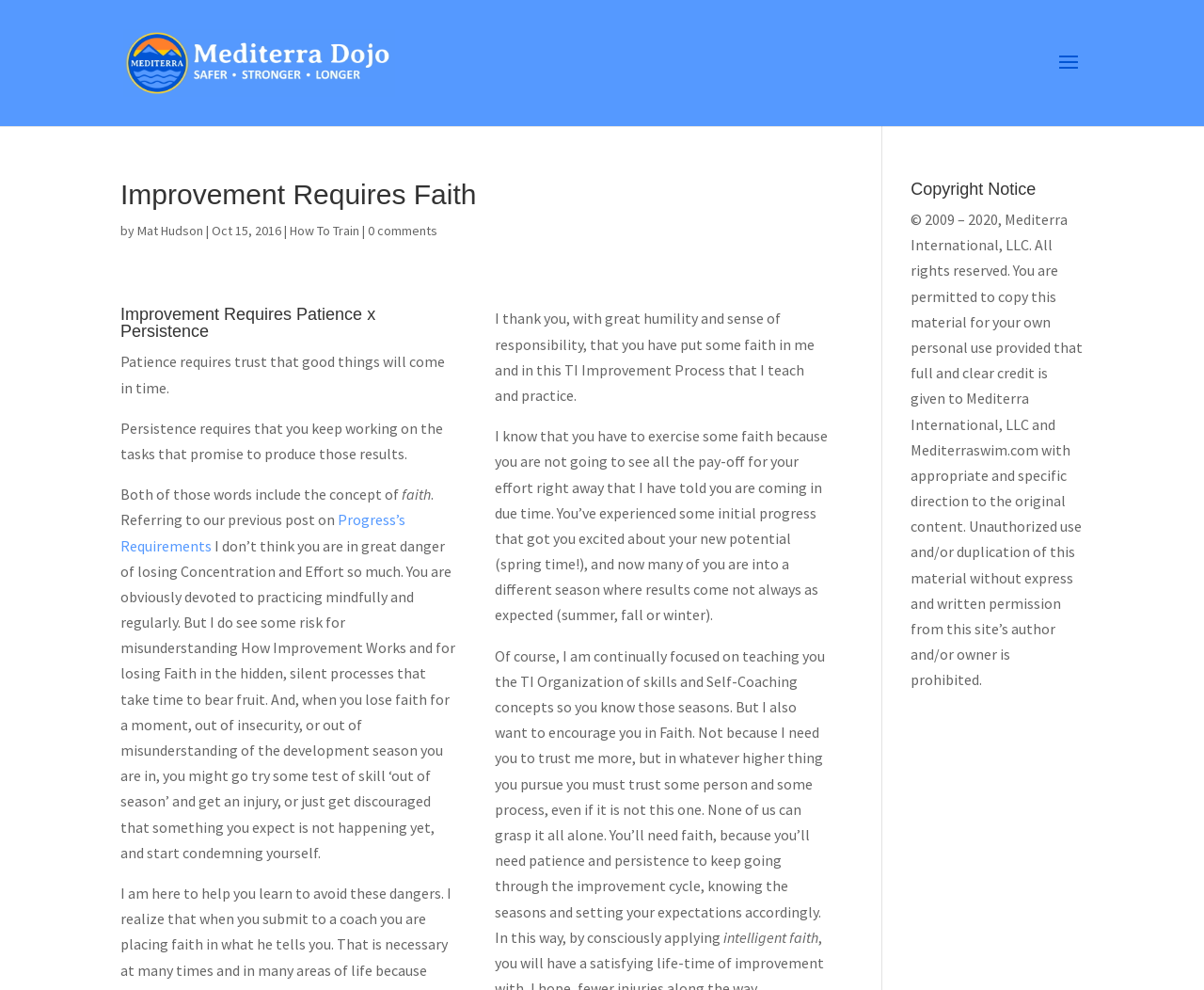Illustrate the webpage thoroughly, mentioning all important details.

The webpage is about an article titled "Improvement Requires Faith" from Mediterra Dojo. At the top, there is a link to Mediterra Dojo accompanied by an image with the same name. Below this, the article title is displayed in a heading, followed by the author's name, "Mat Hudson", and the date "Oct 15, 2016". There are also links to "How To Train" and "0 comments" on the same line.

The main content of the article is divided into several paragraphs. The first paragraph discusses the importance of patience and persistence in improvement, highlighting that both concepts require faith. The text is followed by a heading "Improvement Requires Patience x Persistence", which is centered on the page.

The subsequent paragraphs elaborate on the idea of faith in the improvement process, with the author encouraging readers to trust in the process and have patience. The text is written in a conversational tone, with the author addressing the reader directly and sharing their thoughts on the importance of faith in achieving progress.

At the bottom of the page, there is a copyright notice with a heading, followed by a paragraph explaining the terms of use for the material on the website.